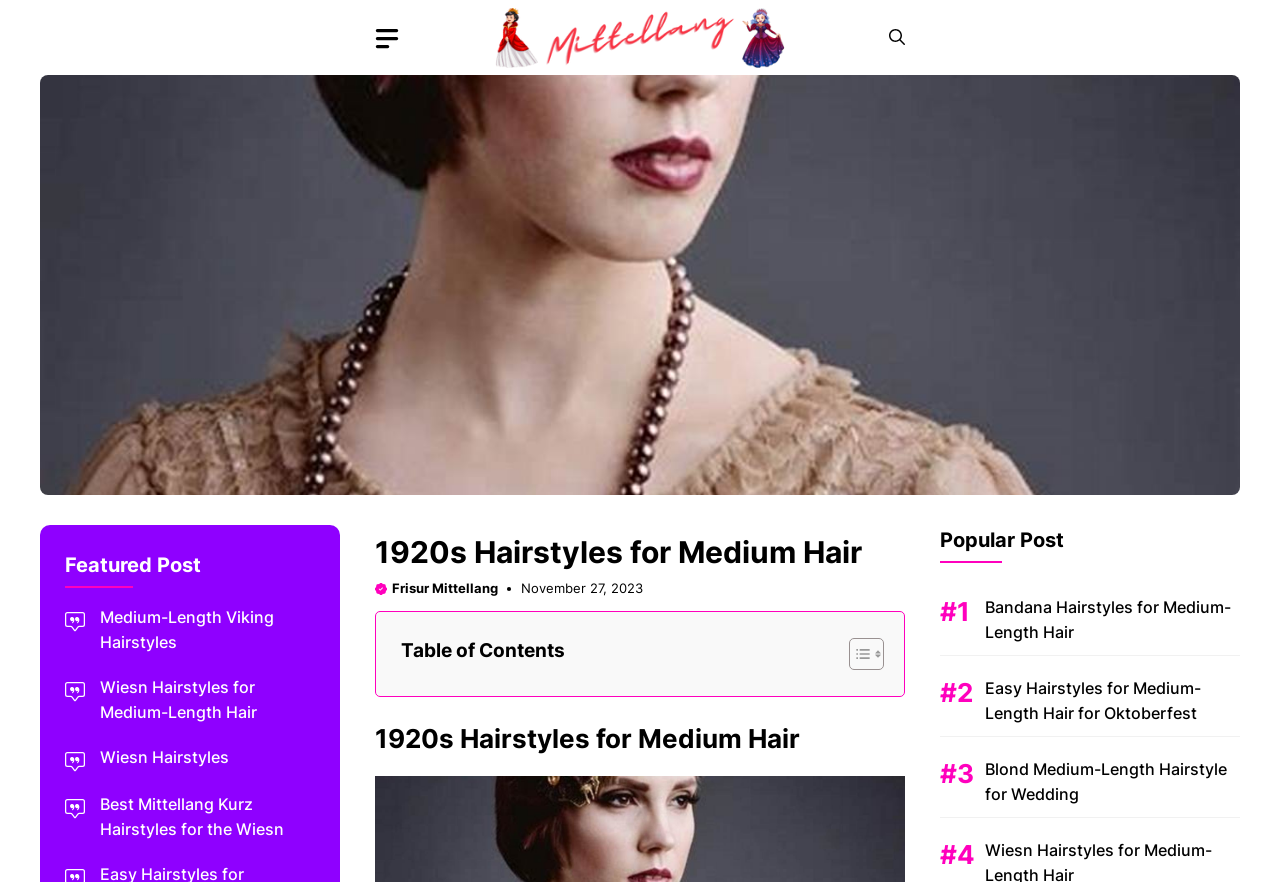Based on the visual content of the image, answer the question thoroughly: What is the date mentioned in the webpage?

I found the date mentioned in the webpage by looking at the time element within the figure element, which contains the text 'November 27, 2023'.